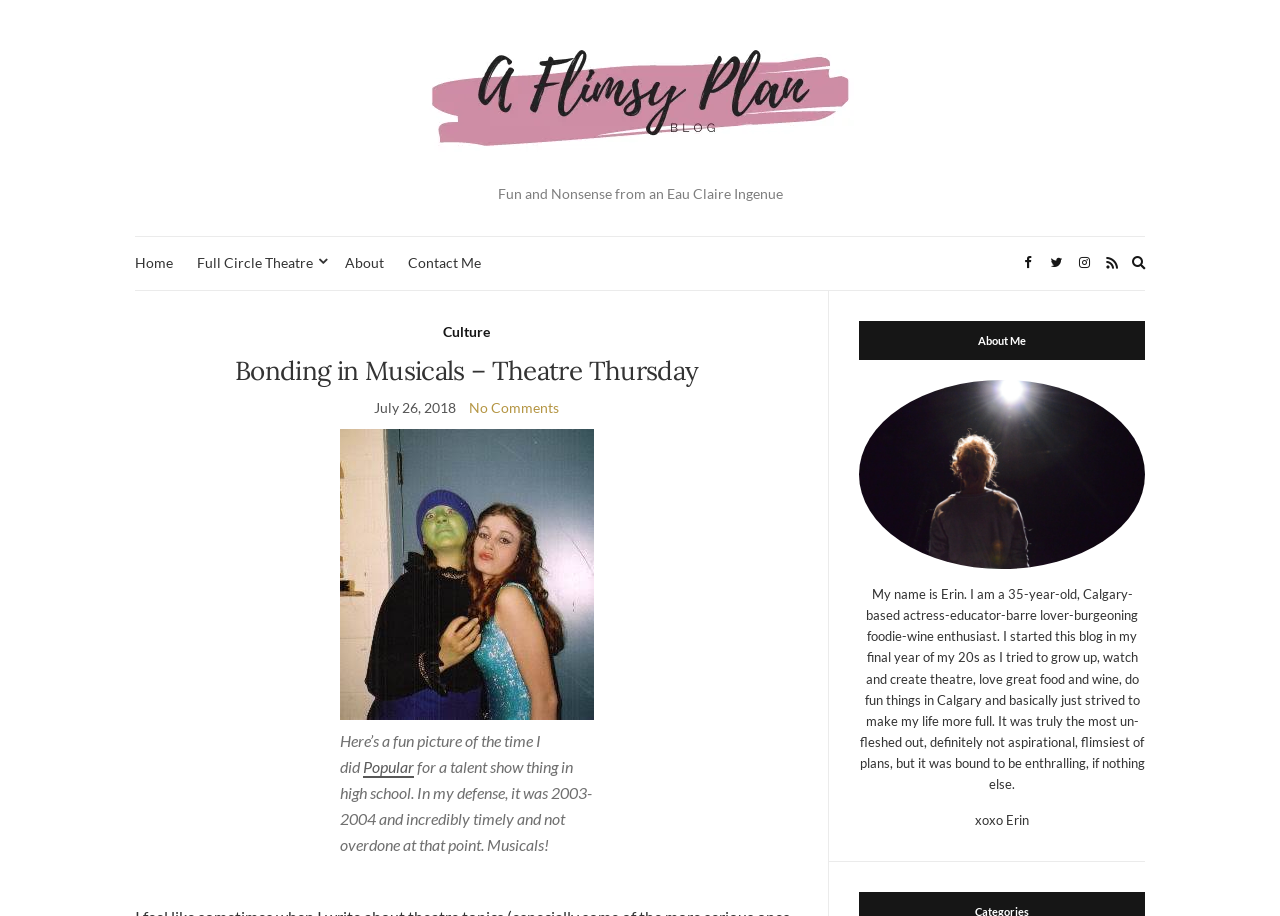Predict the bounding box of the UI element based on the description: "Full Circle Theatre". The coordinates should be four float numbers between 0 and 1, formatted as [left, top, right, bottom].

[0.154, 0.275, 0.251, 0.3]